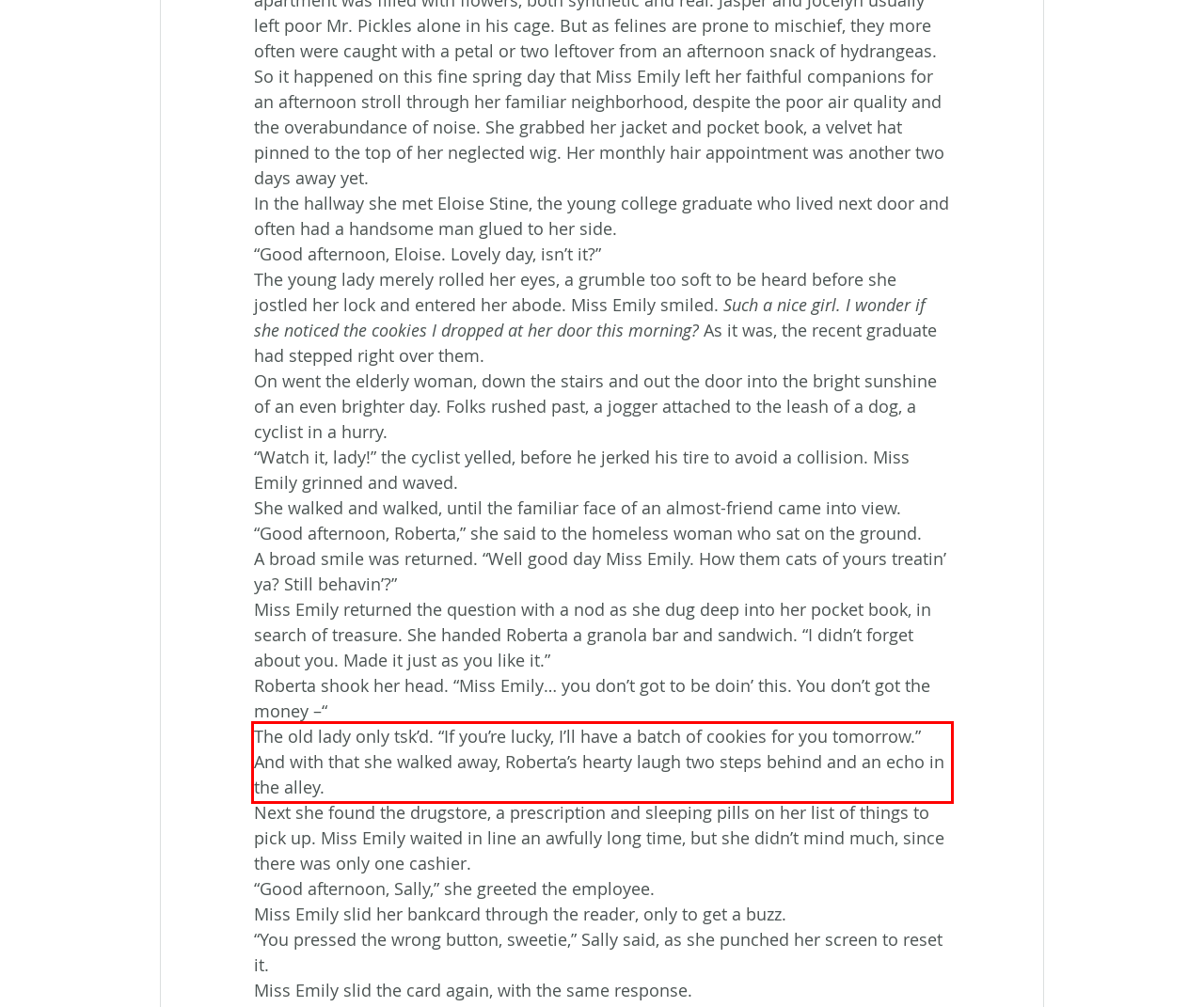Given a webpage screenshot, locate the red bounding box and extract the text content found inside it.

The old lady only tsk’d. “If you’re lucky, I’ll have a batch of cookies for you tomorrow.” And with that she walked away, Roberta’s hearty laugh two steps behind and an echo in the alley.